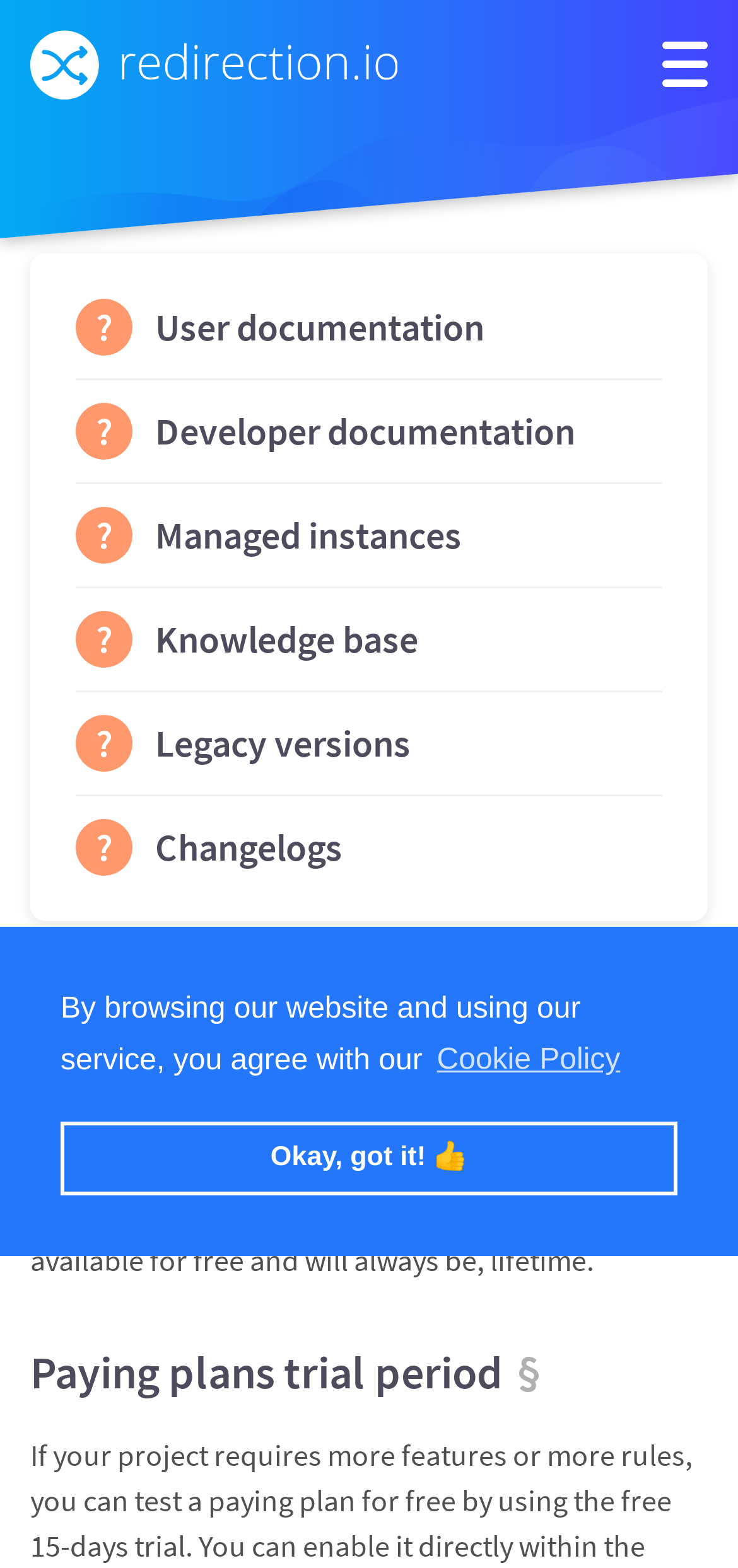What is the main navigation menu?
Use the image to answer the question with a single word or phrase.

Main Navigation